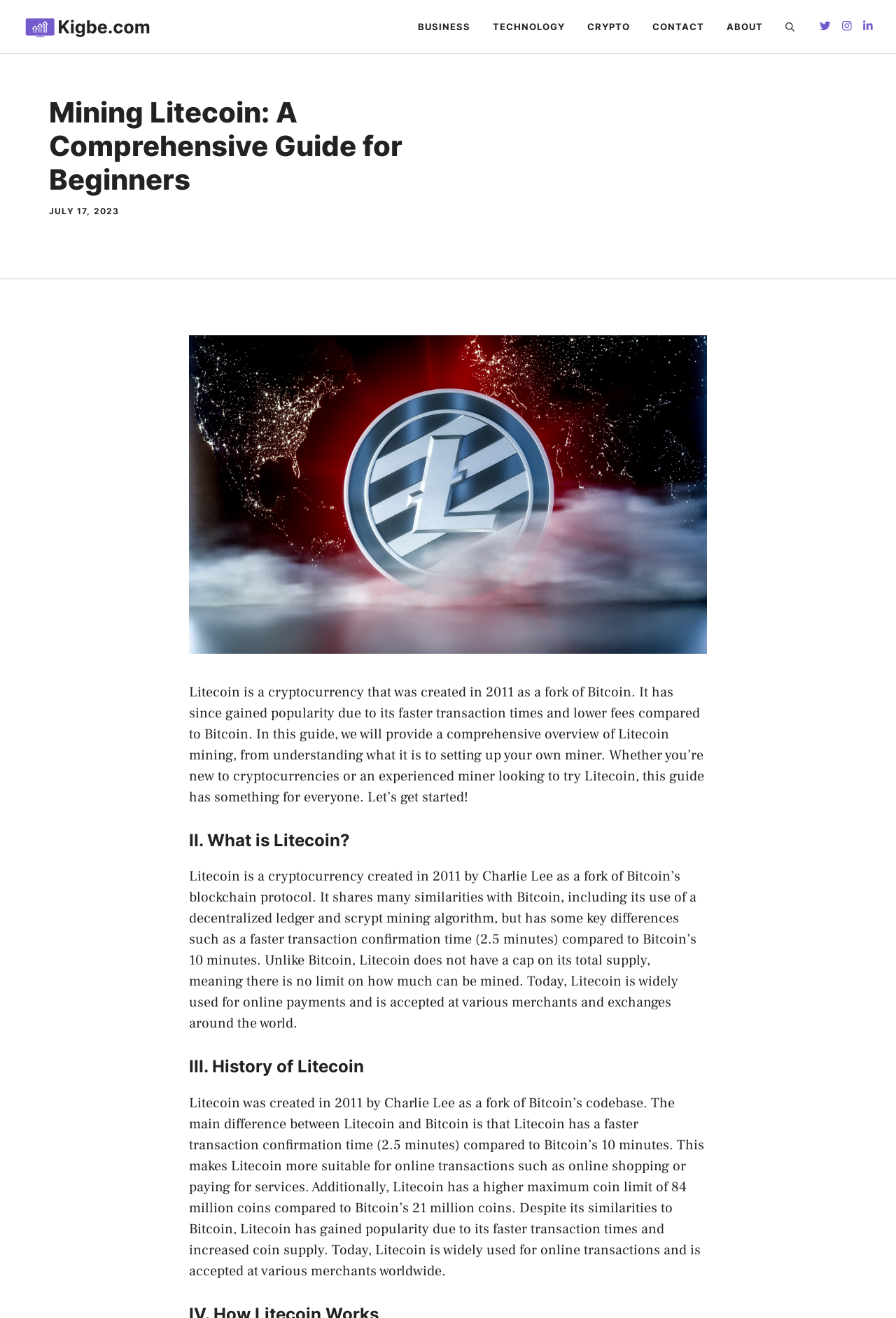What is Litecoin?
Look at the image and answer the question using a single word or phrase.

Cryptocurrency